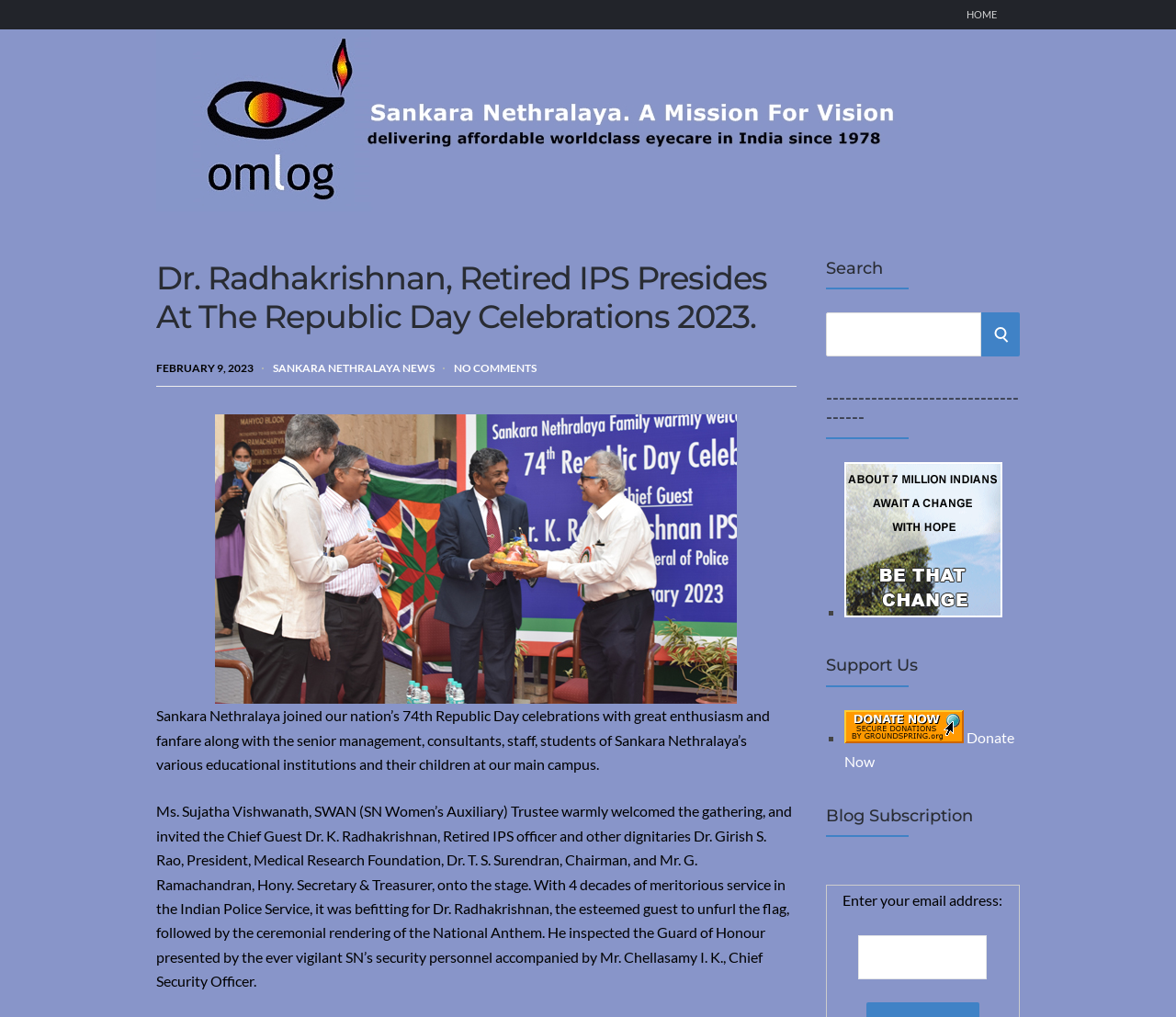Please identify the bounding box coordinates of the clickable area that will fulfill the following instruction: "Search for something". The coordinates should be in the format of four float numbers between 0 and 1, i.e., [left, top, right, bottom].

[0.702, 0.307, 0.867, 0.35]